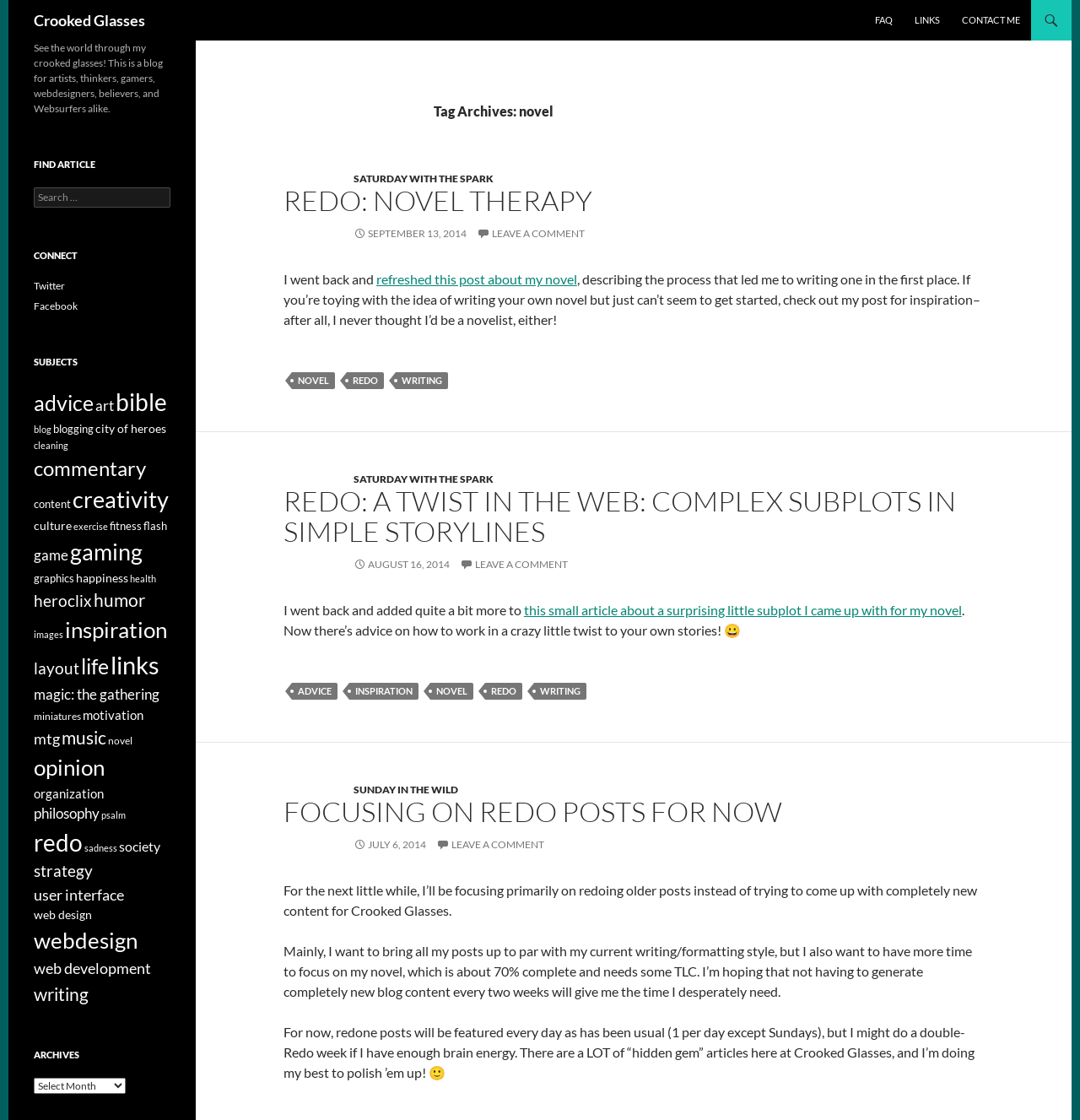How many links are in the footer section?
Please answer the question with a detailed response using the information from the screenshot.

In the footer section, I found five links: 'NOVEL', 'REDO', 'WRITING', 'ADVICE', and 'INSPIRATION'. Therefore, there are five links in the footer section.